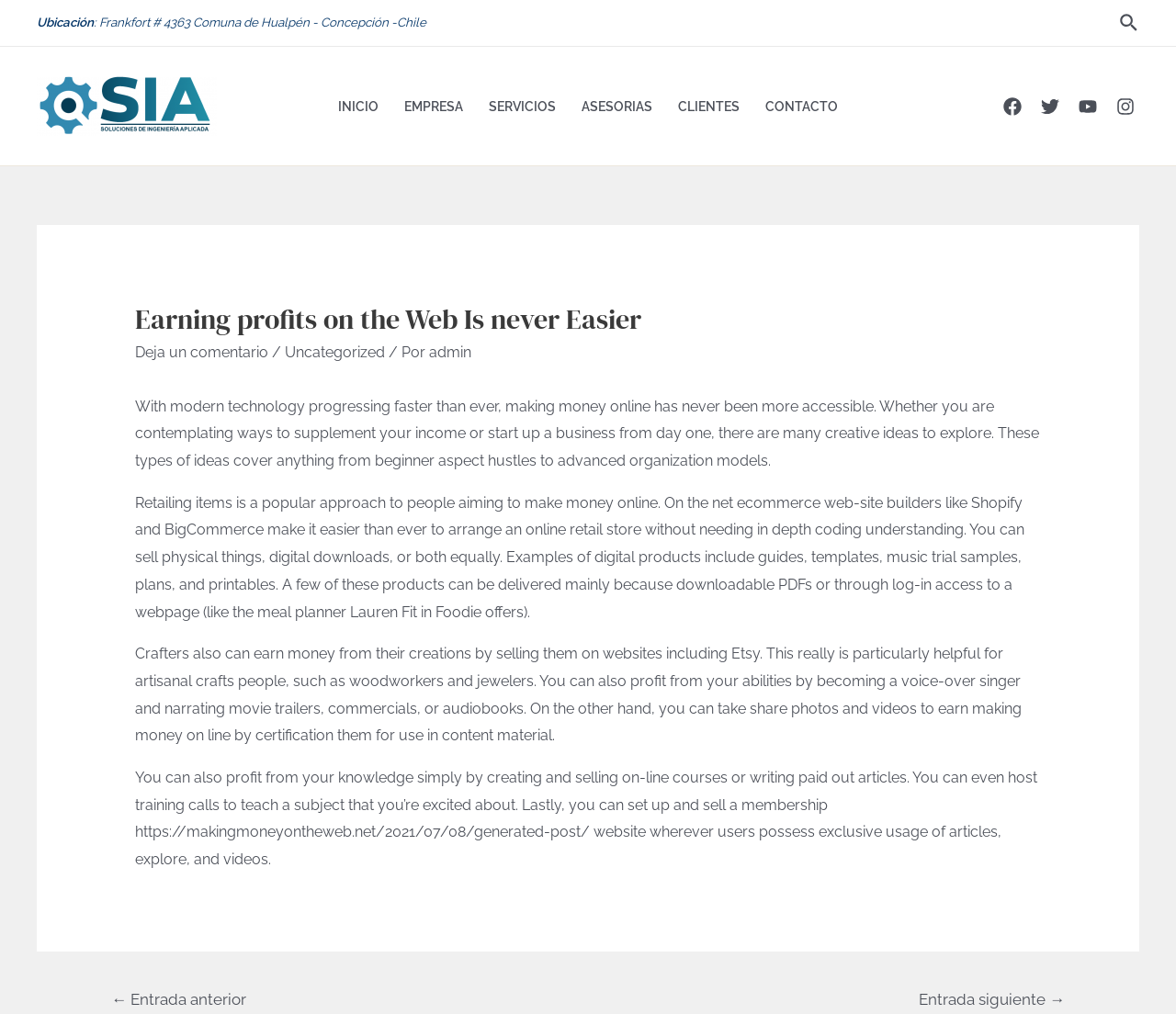Please provide a short answer using a single word or phrase for the question:
What is the main topic of the article?

Making money online